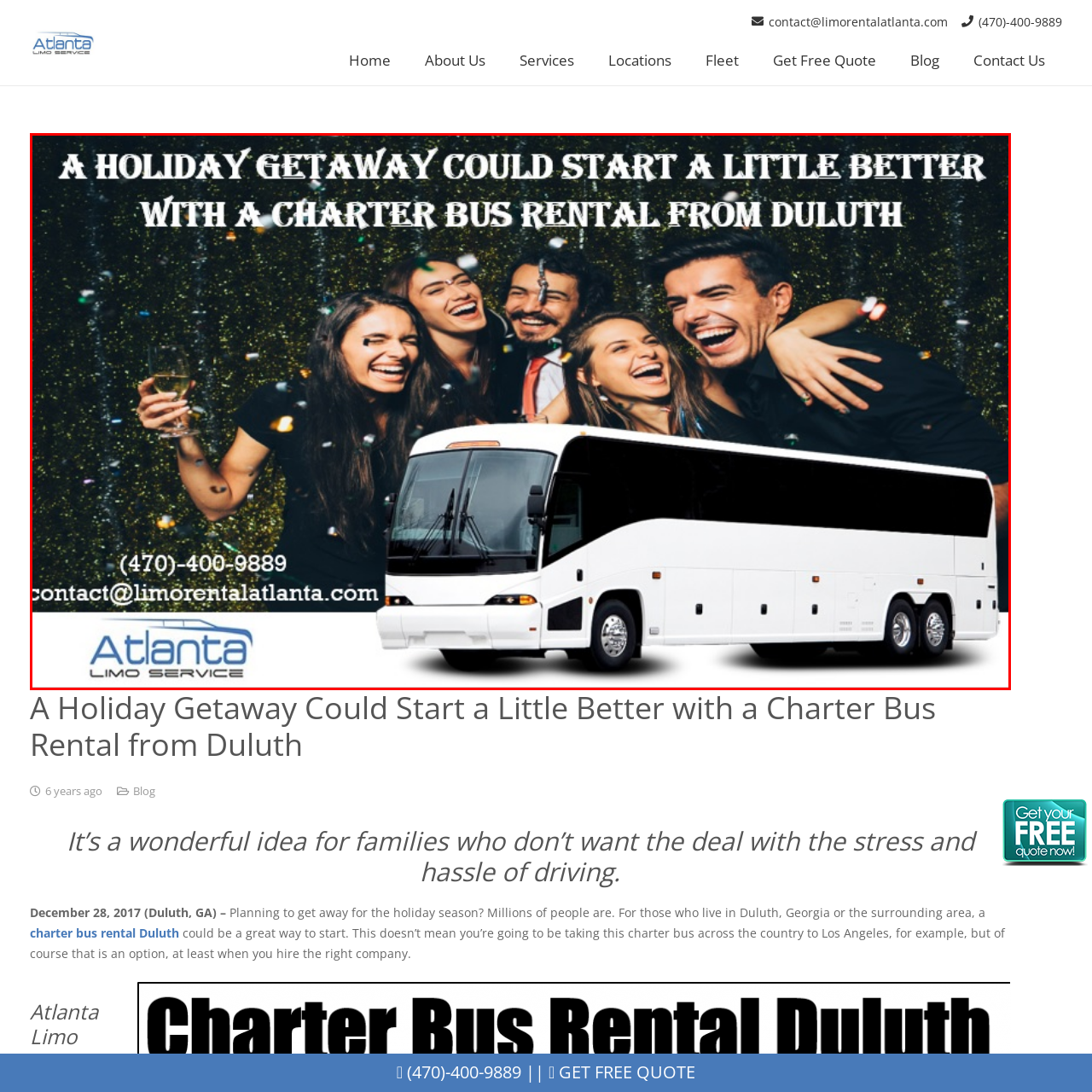What is the purpose of the text overlay?
Check the image enclosed by the red bounding box and reply to the question using a single word or phrase.

To highlight ease of travel